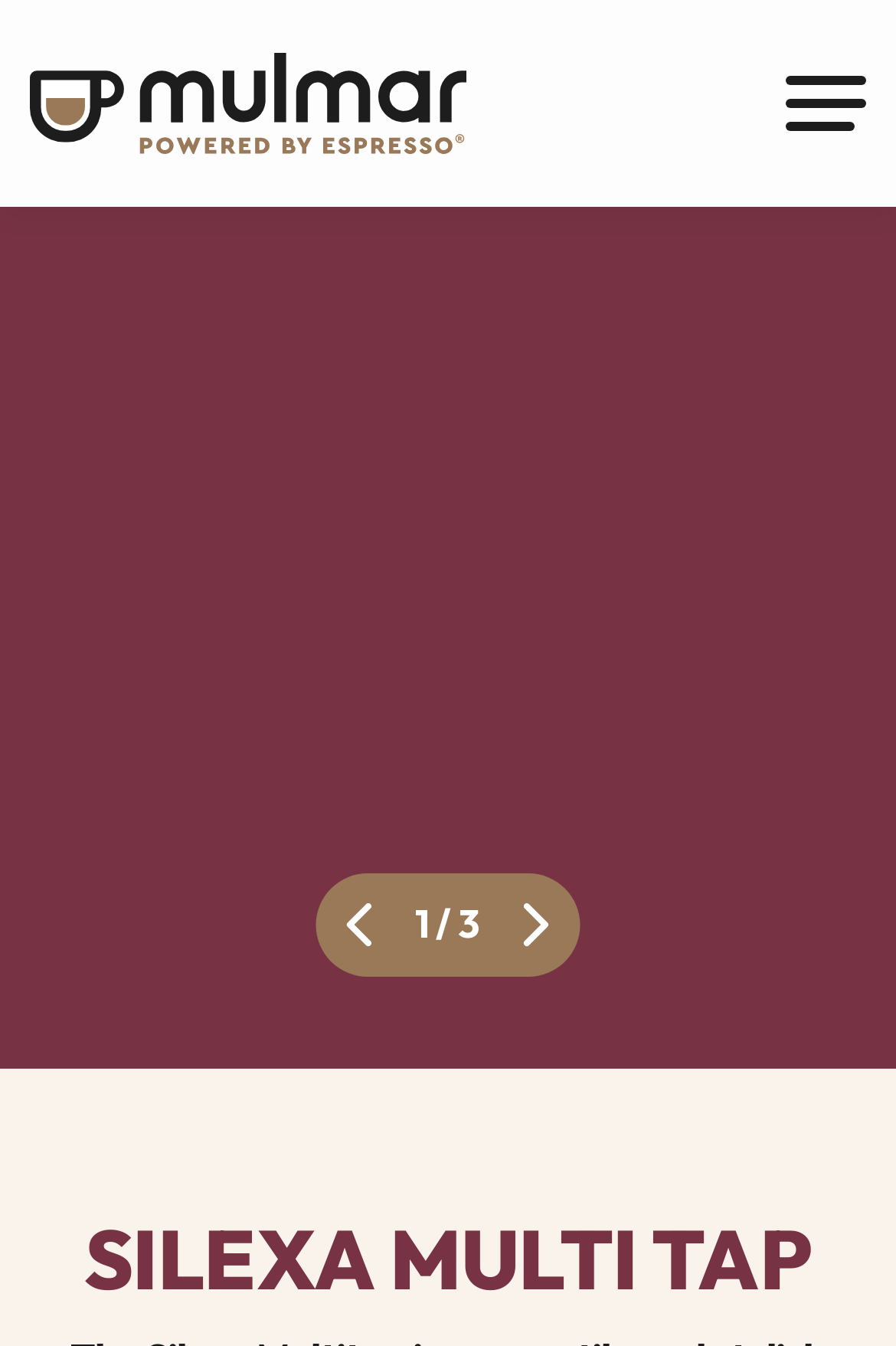What is the purpose of the SILEXA Multi-Tap?
Look at the screenshot and give a one-word or phrase answer.

Dispense products